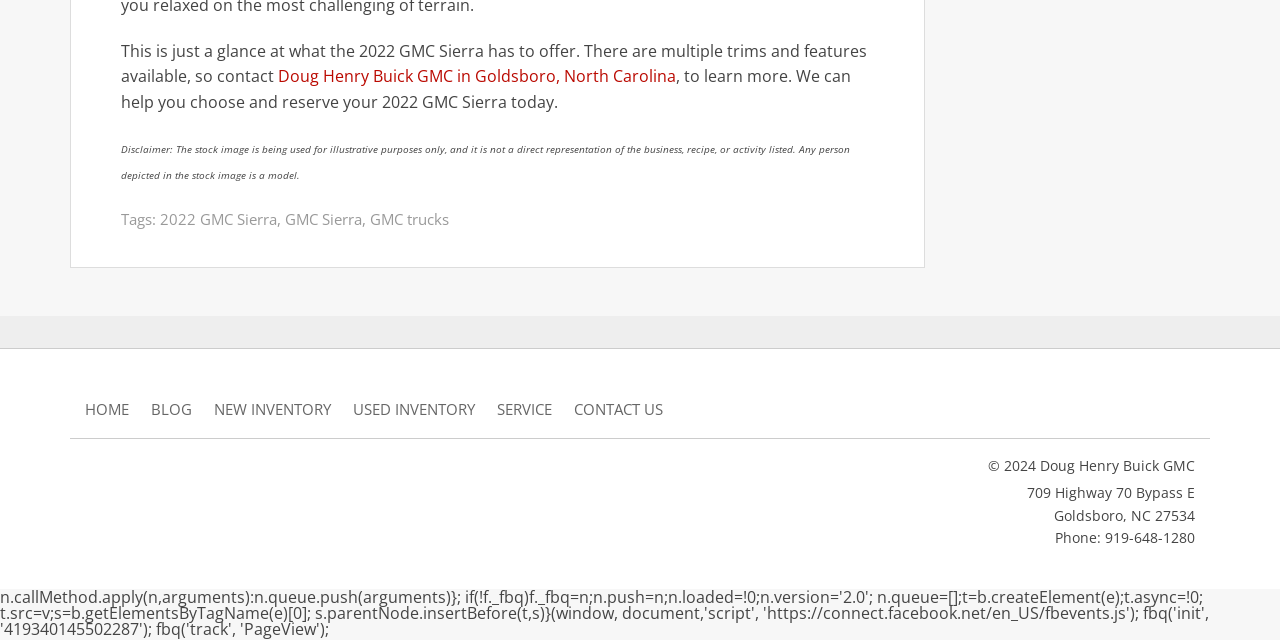Can you determine the bounding box coordinates of the area that needs to be clicked to fulfill the following instruction: "view blog"?

[0.118, 0.62, 0.15, 0.657]